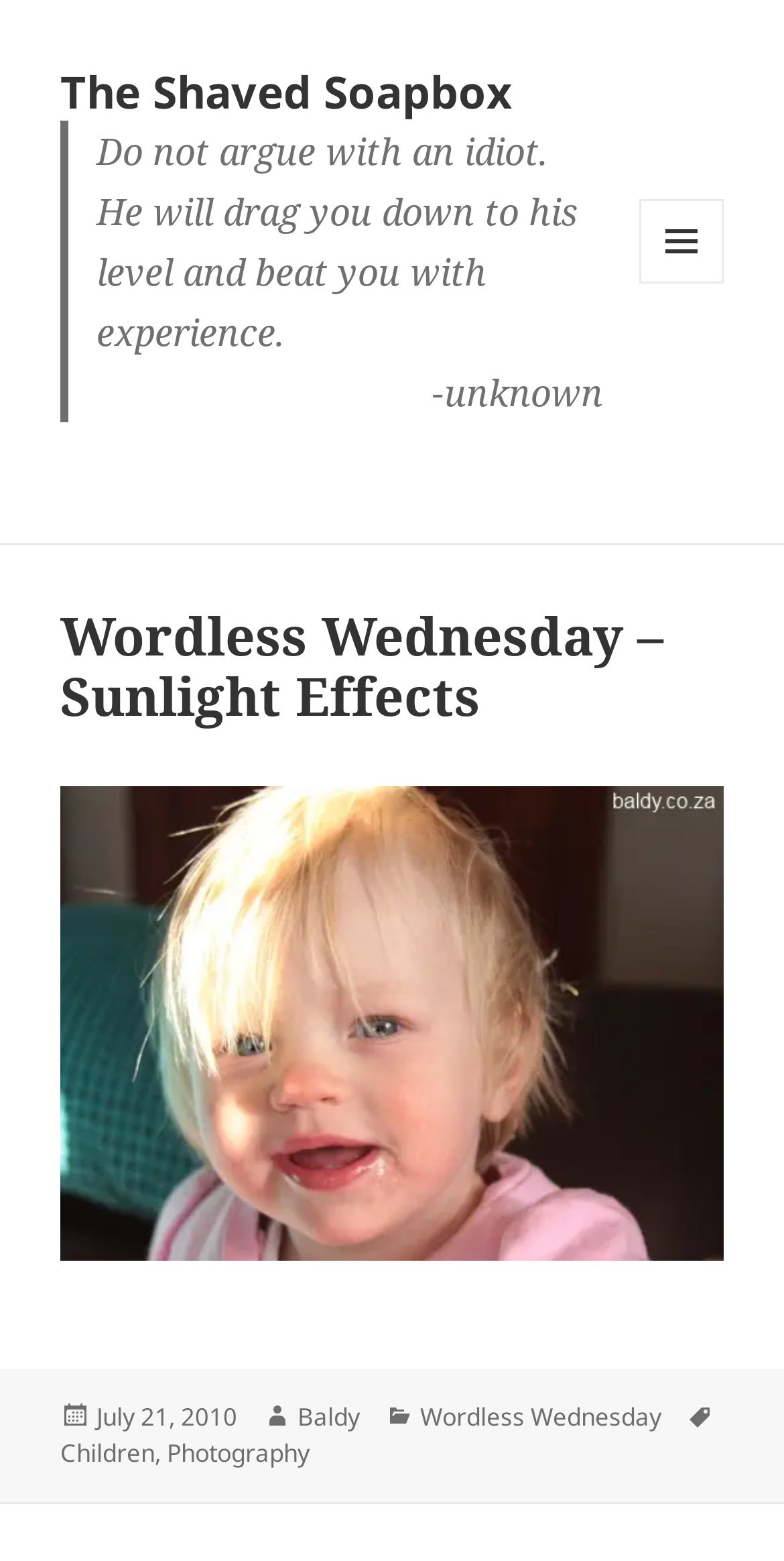Using the provided description: "Photography", find the bounding box coordinates of the corresponding UI element. The output should be four float numbers between 0 and 1, in the format [left, top, right, bottom].

[0.213, 0.919, 0.395, 0.943]